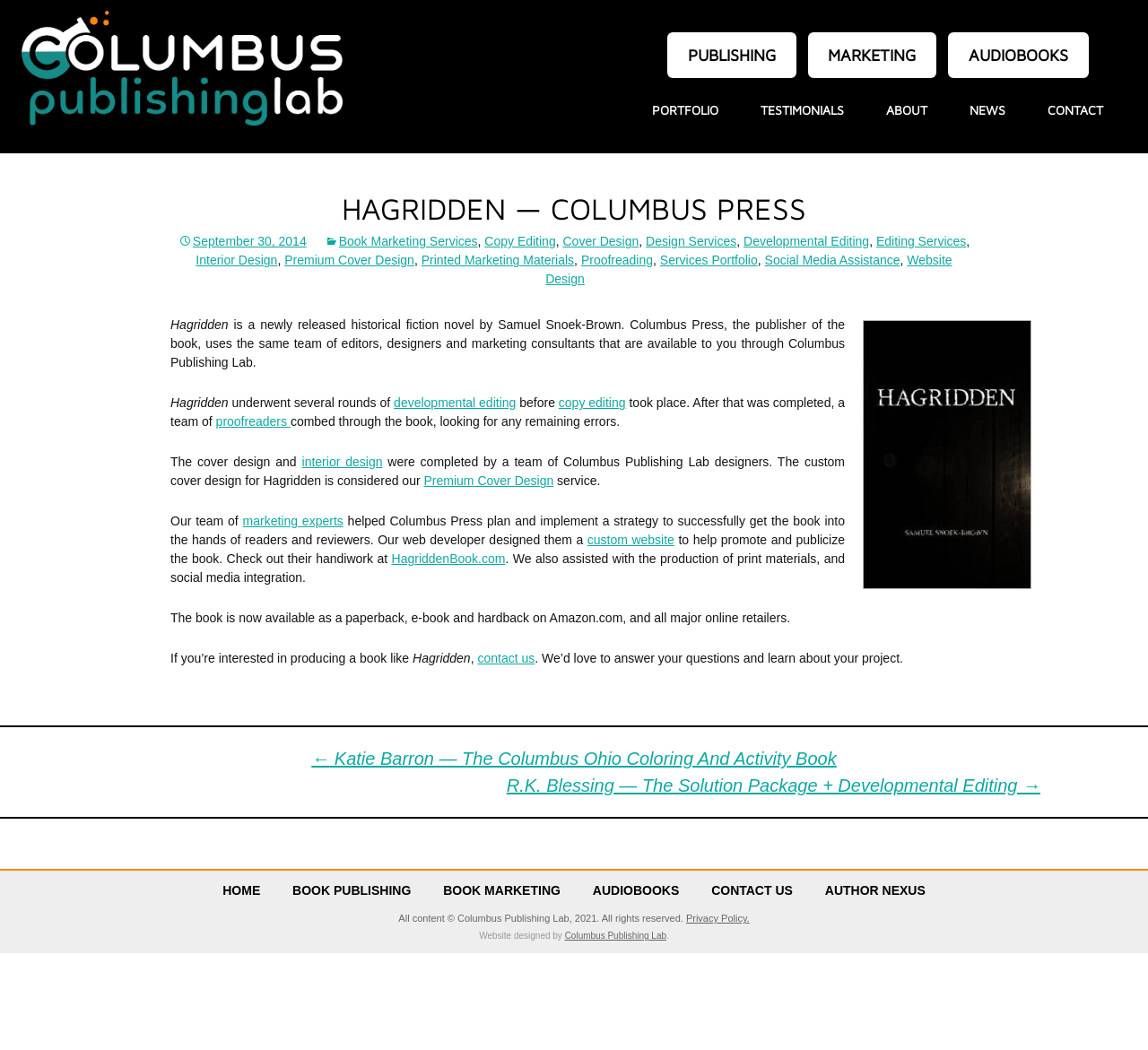Respond to the following question with a brief word or phrase:
What is the name of the historical fiction novel?

Hagridden